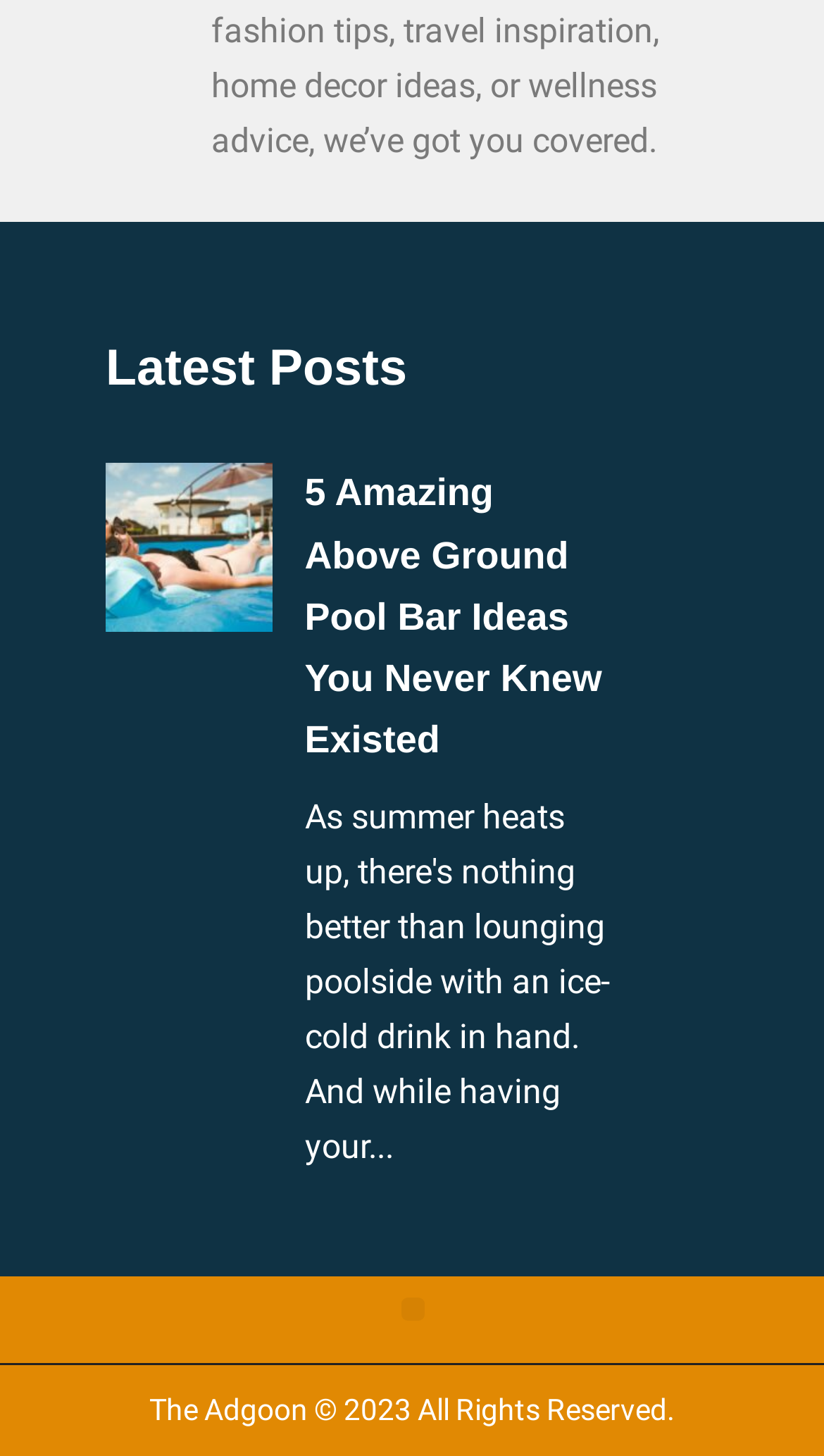Can you provide the bounding box coordinates for the element that should be clicked to implement the instruction: "Click on 'How to Stay Cool And Comfortable While Kayaking in The Summer'"?

[0.064, 0.053, 0.352, 0.216]